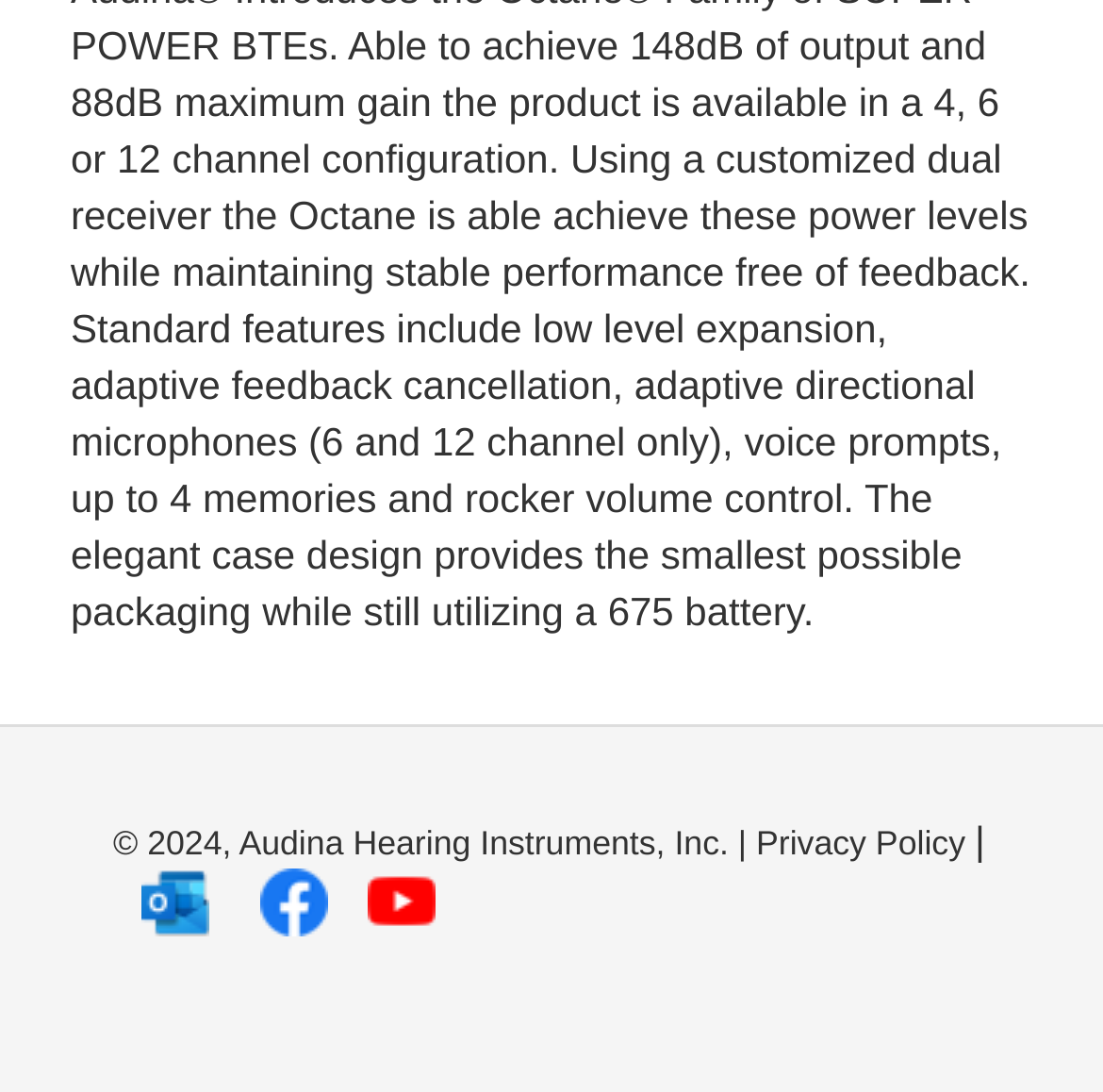Please answer the following question using a single word or phrase: 
How many social media icons are there?

3